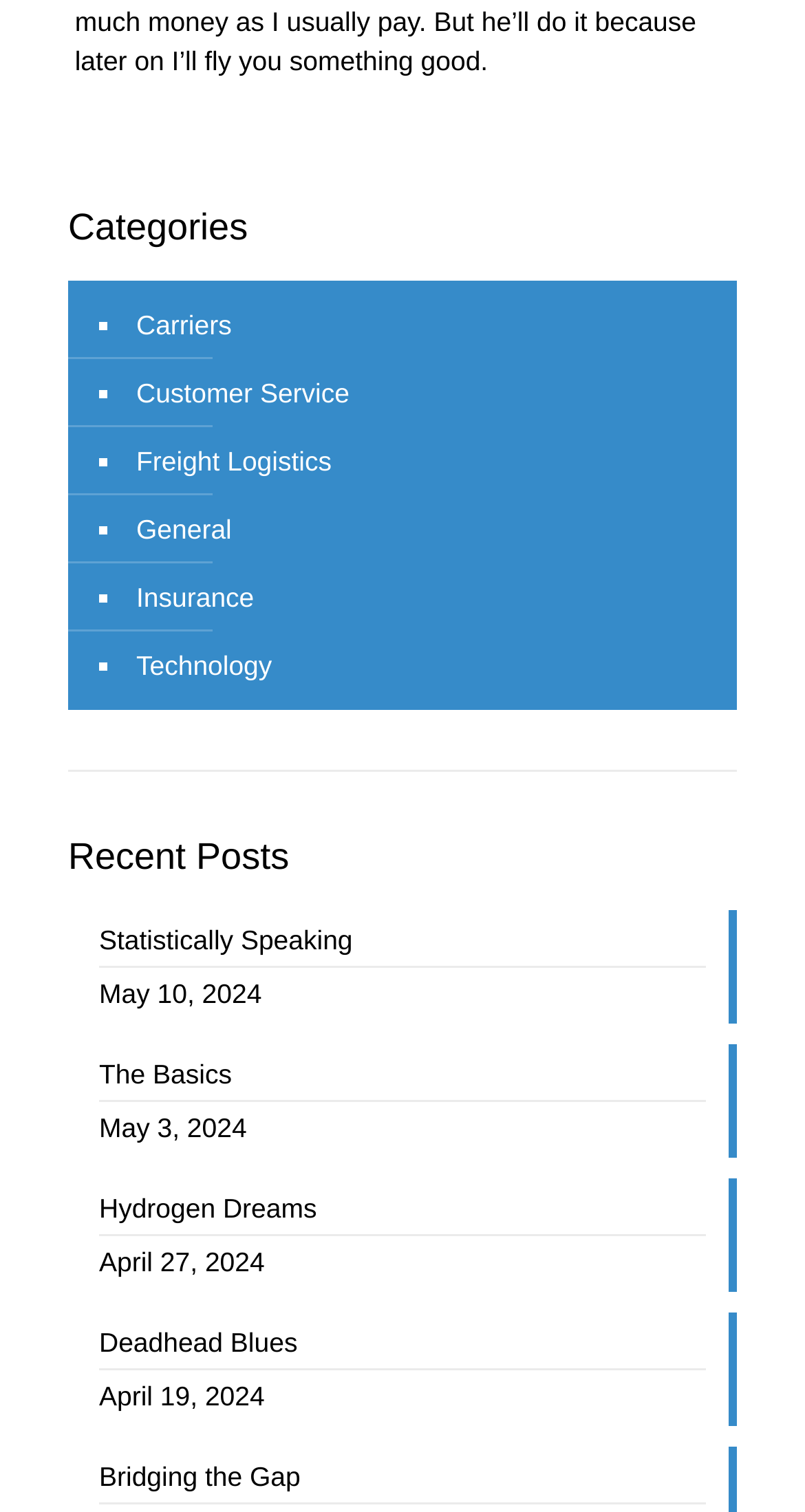Pinpoint the bounding box coordinates of the element you need to click to execute the following instruction: "Explore Technology". The bounding box should be represented by four float numbers between 0 and 1, in the format [left, top, right, bottom].

[0.162, 0.418, 0.338, 0.463]